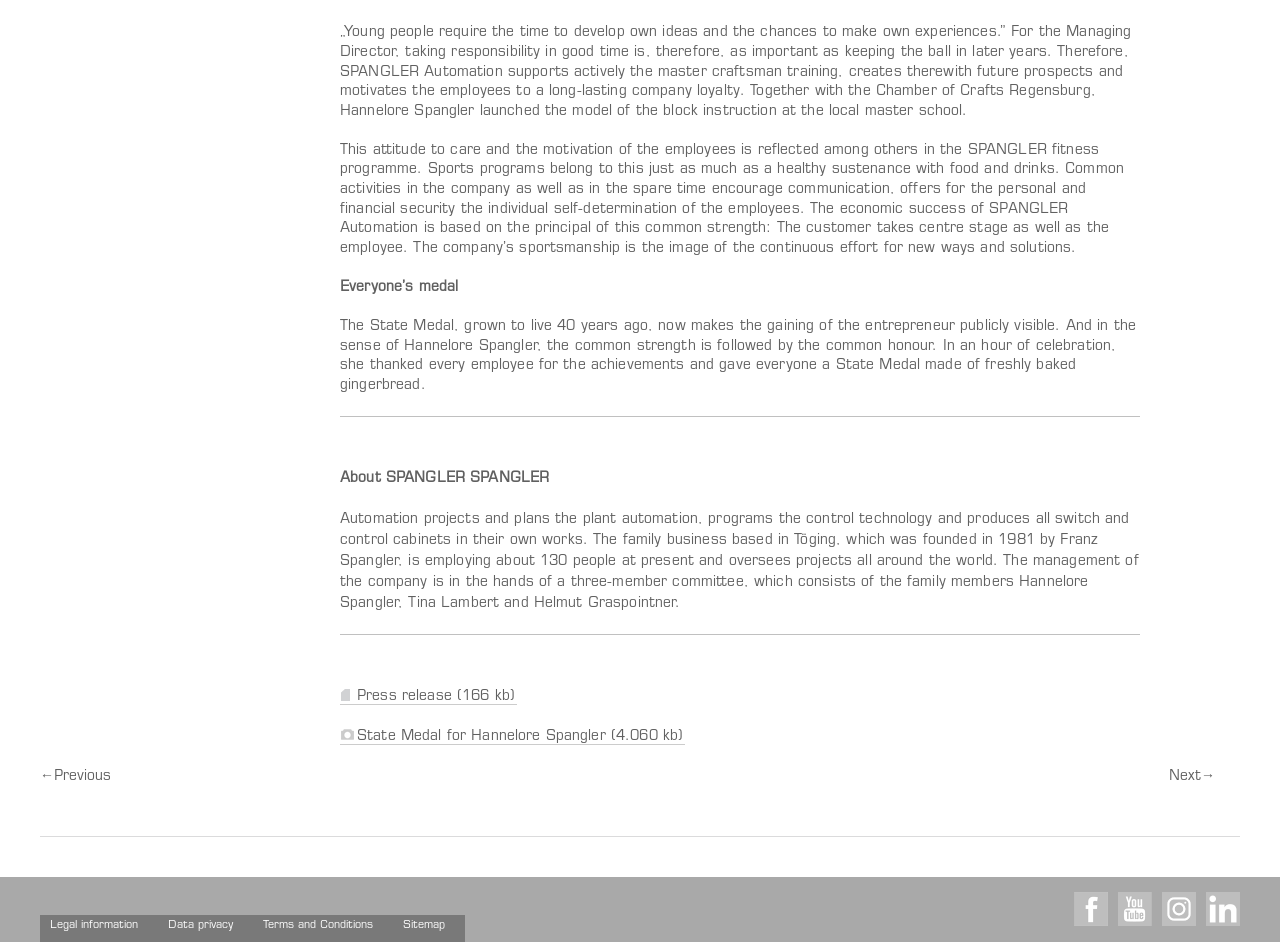Locate the bounding box coordinates of the area that needs to be clicked to fulfill the following instruction: "Go to previous page". The coordinates should be in the format of four float numbers between 0 and 1, namely [left, top, right, bottom].

[0.031, 0.817, 0.087, 0.832]